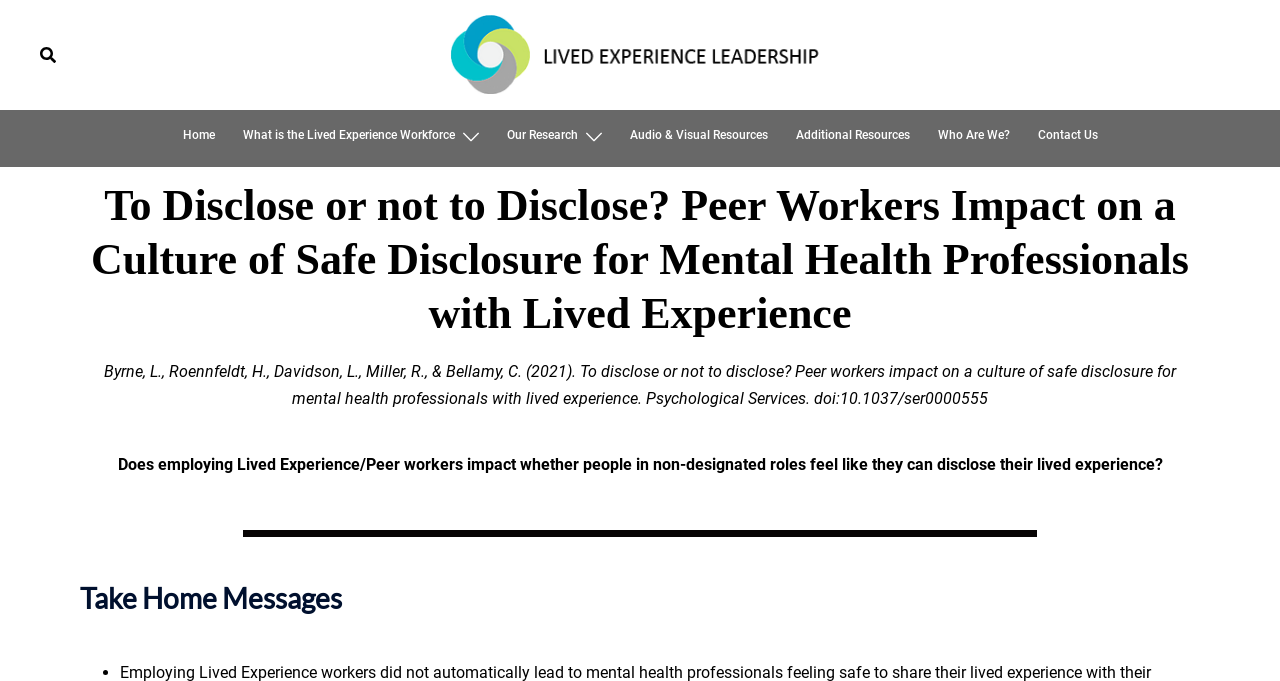Highlight the bounding box coordinates of the region I should click on to meet the following instruction: "Click on the 'Home' link".

[0.143, 0.183, 0.168, 0.213]